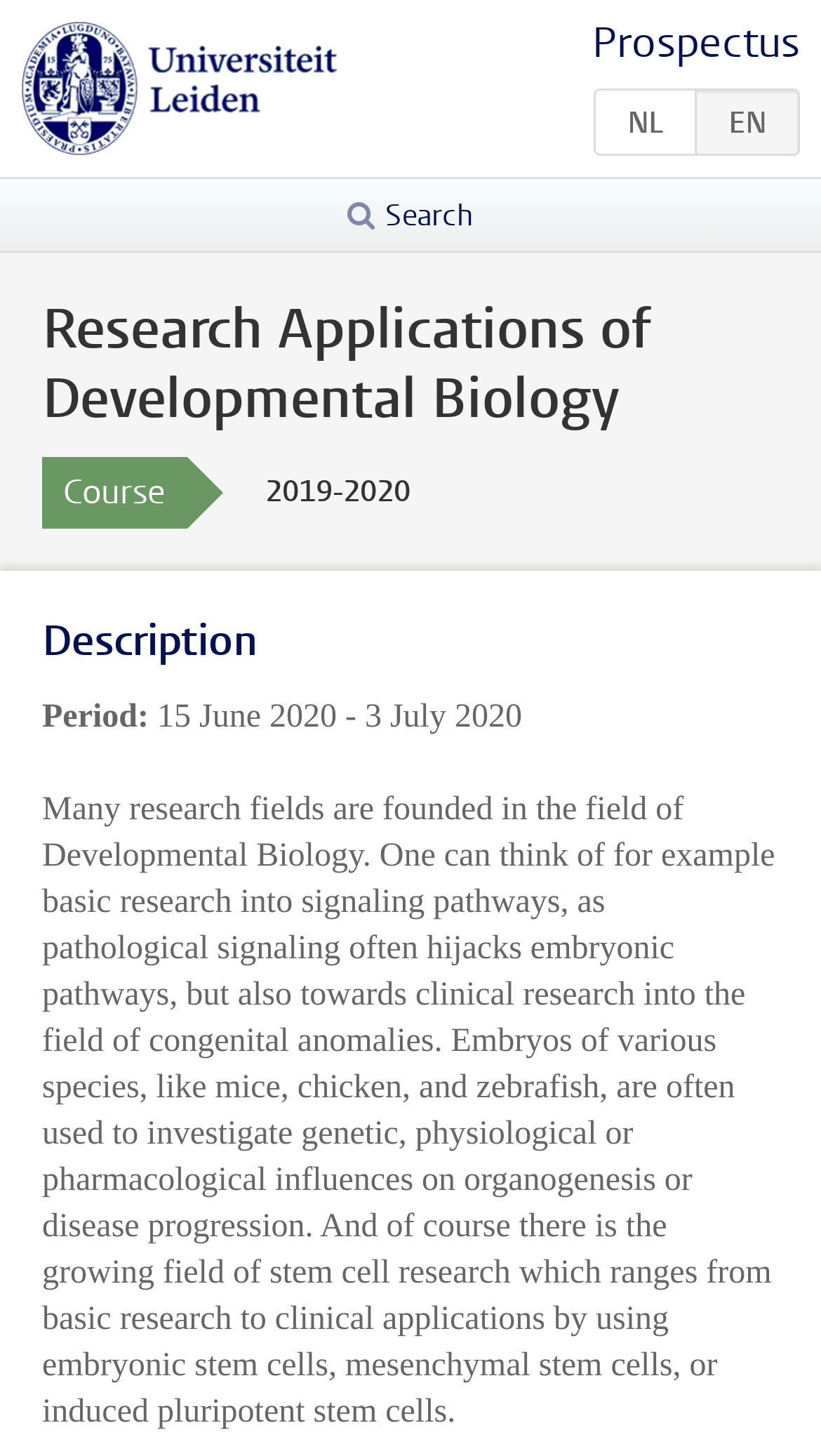What type of research is mentioned as a growing field?
Answer the question with just one word or phrase using the image.

Stem cell research